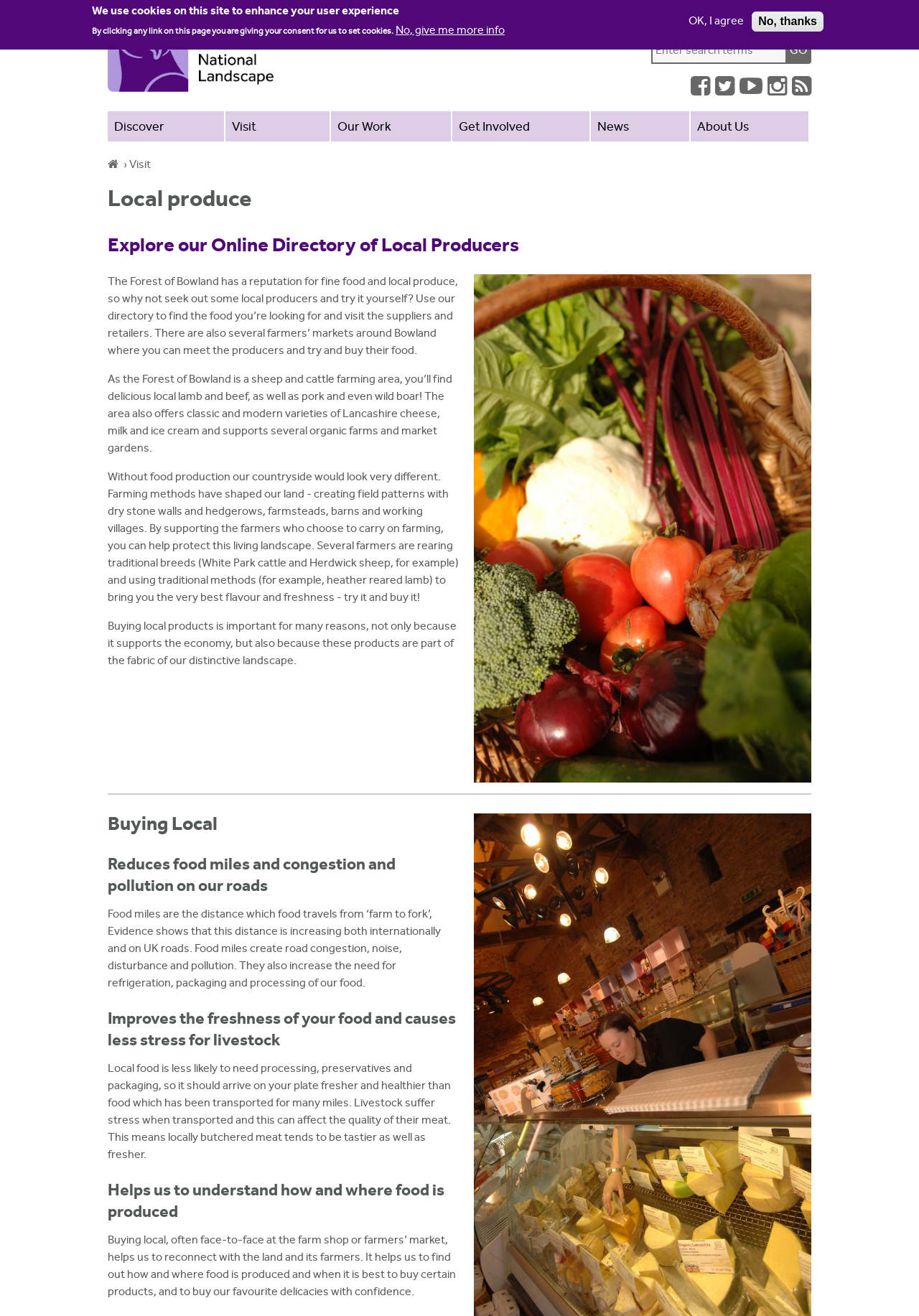Give the bounding box coordinates for the element described as: "name="op" value="Go"".

[0.855, 0.029, 0.883, 0.049]